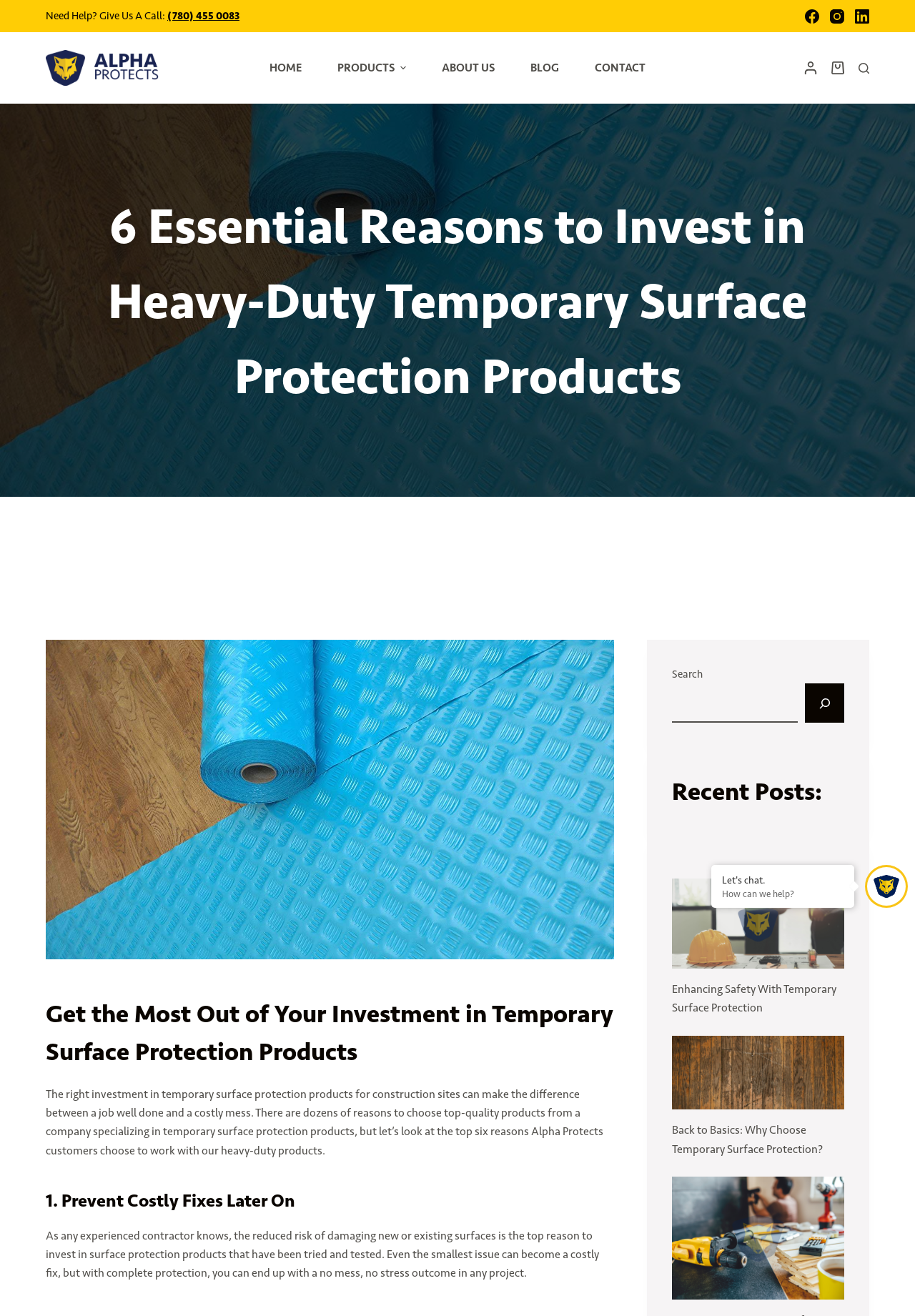Please indicate the bounding box coordinates of the element's region to be clicked to achieve the instruction: "Search for a product". Provide the coordinates as four float numbers between 0 and 1, i.e., [left, top, right, bottom].

[0.734, 0.505, 0.923, 0.549]